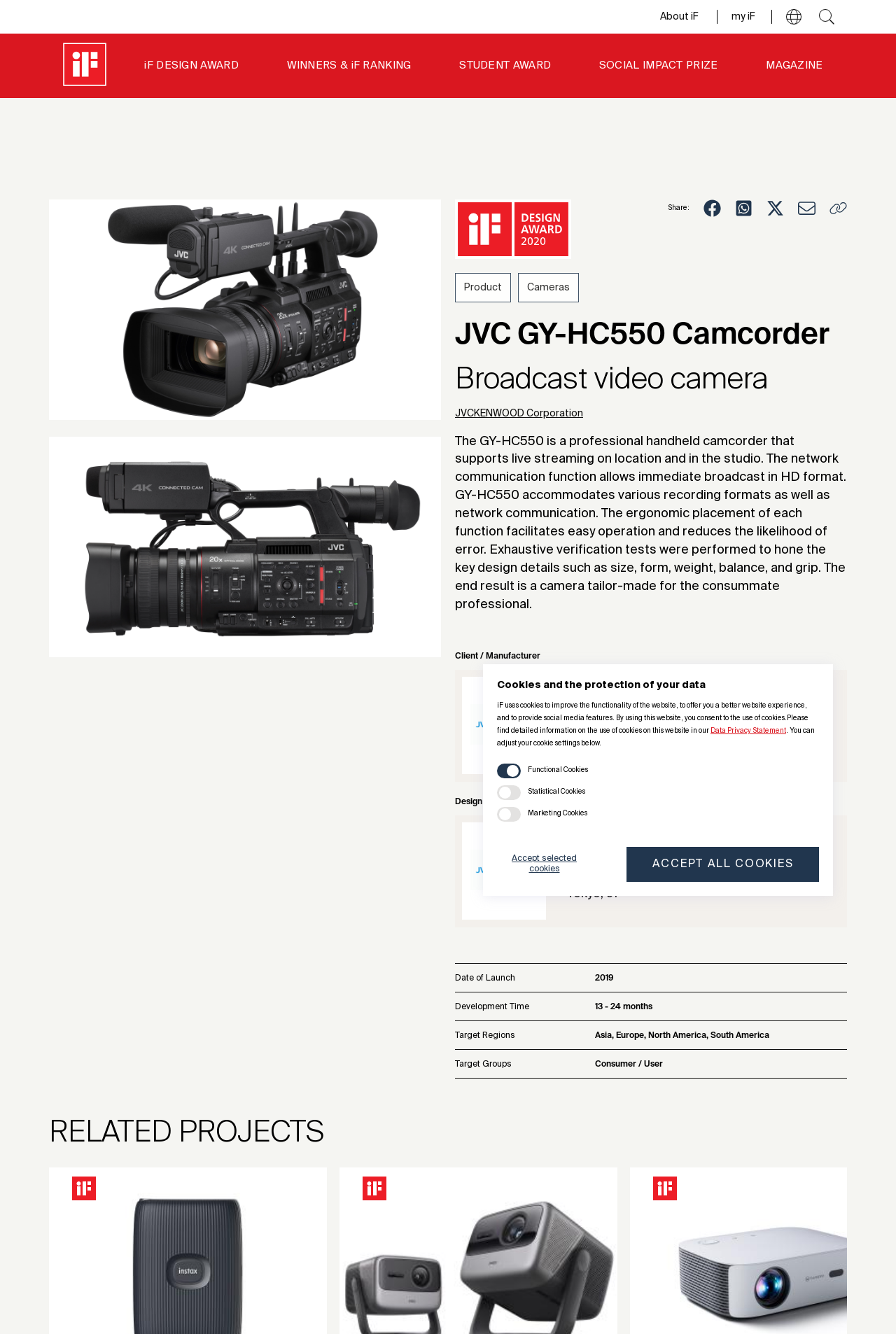What is the target region for the camcorder?
Give a one-word or short-phrase answer derived from the screenshot.

Asia, Europe, North America, South America